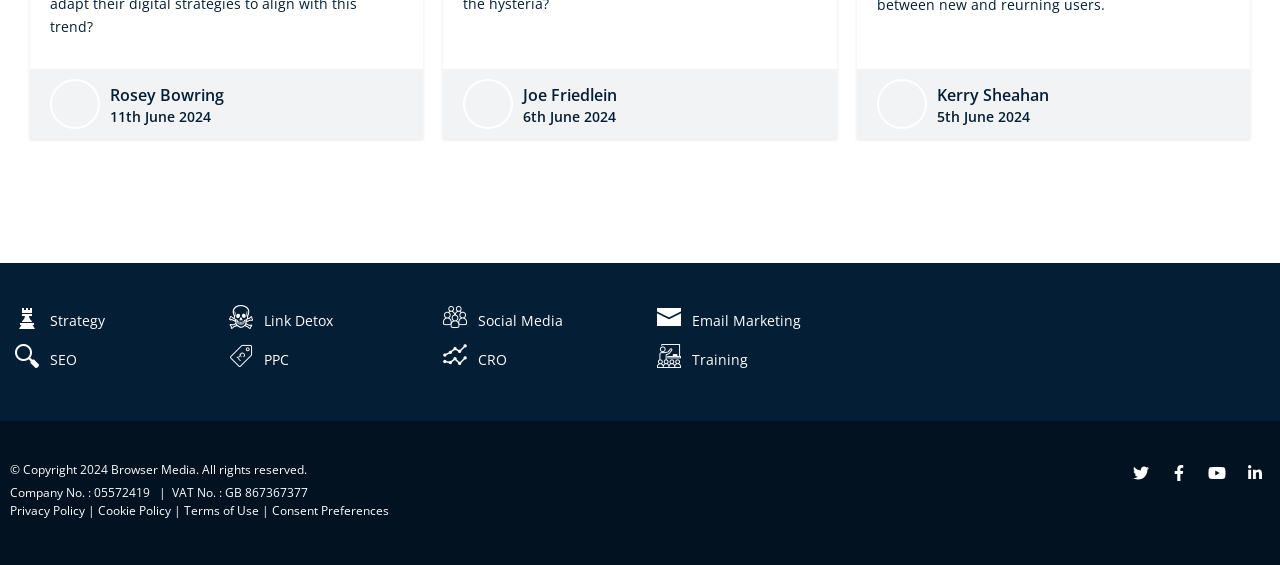What is the type of links present in the middle section of the webpage?
Using the information from the image, answer the question thoroughly.

I analyzed the middle section of the webpage and found a series of links related to services such as Strategy, SEO, Link Detox, PPC, and more. These links seem to be related to the services offered by the company.